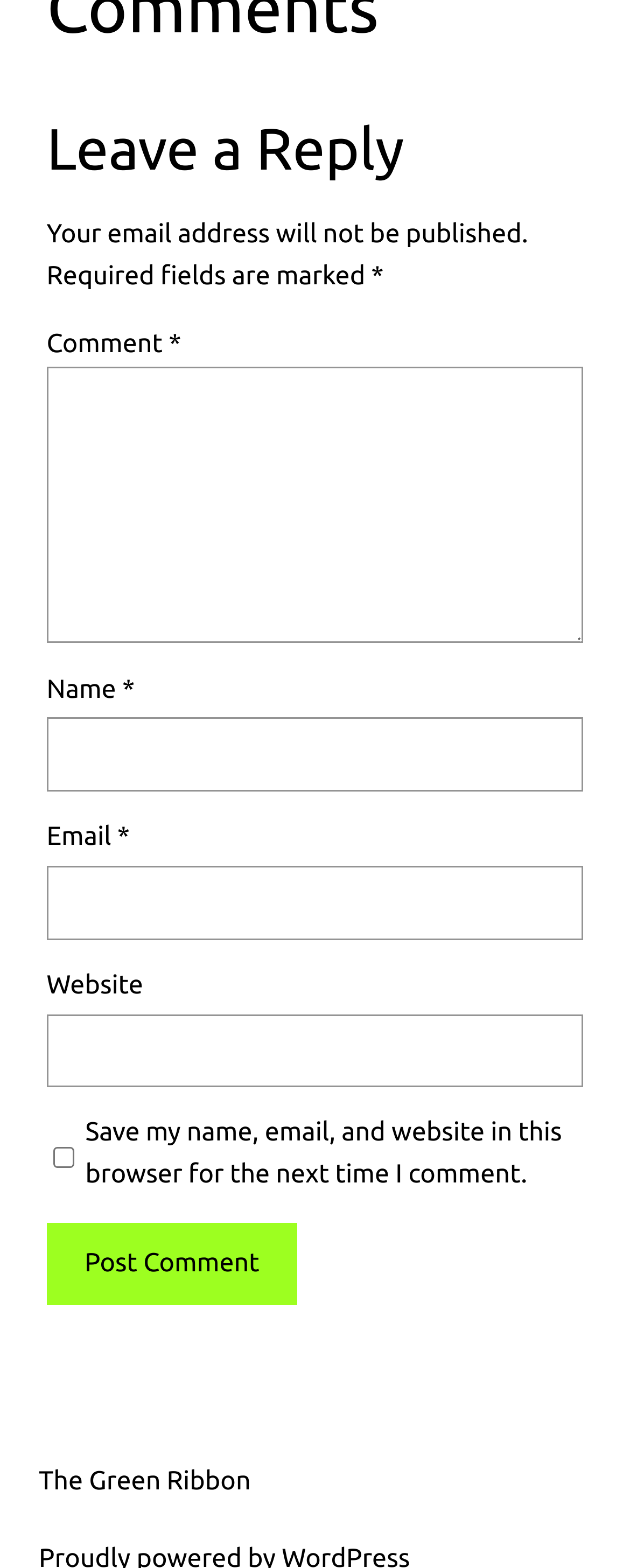What is the default state of the 'Save my name, email, and website' checkbox?
Using the image as a reference, give a one-word or short phrase answer.

Unchecked